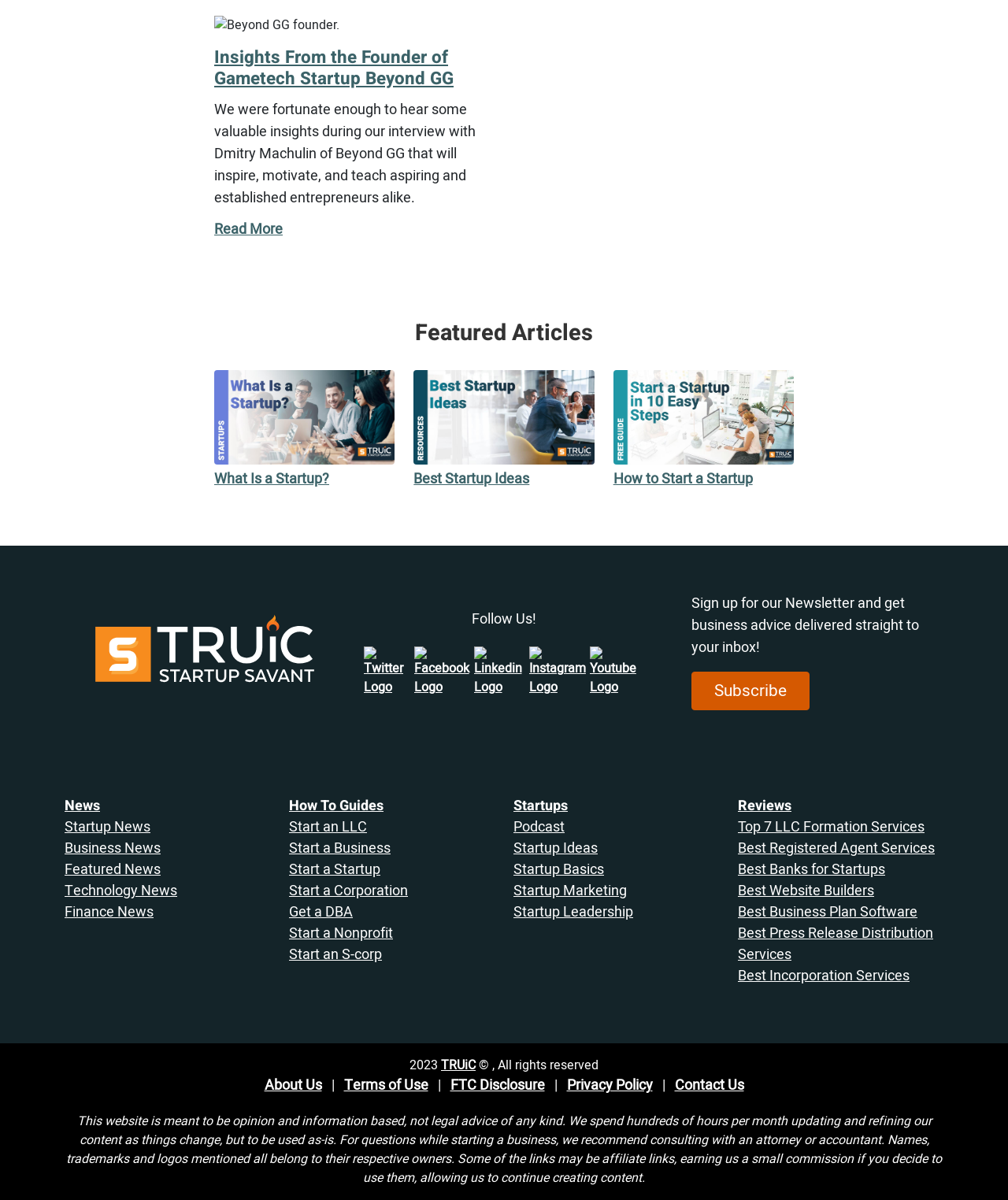Provide the bounding box coordinates of the section that needs to be clicked to accomplish the following instruction: "Read the interview with the founder of Beyond GG."

[0.212, 0.037, 0.45, 0.076]